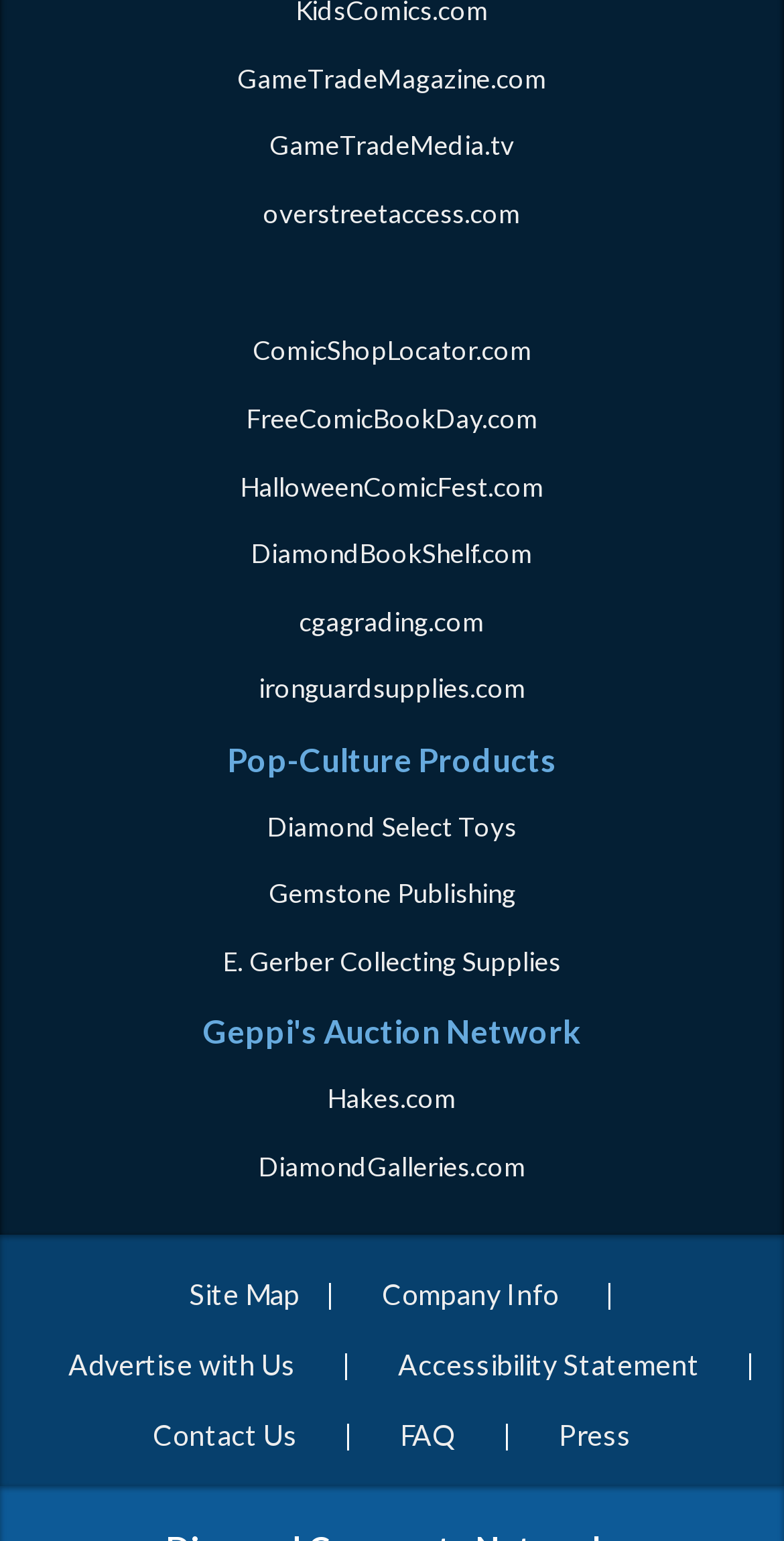Is there a link to a site map?
Please provide a detailed and comprehensive answer to the question.

The link 'Site Map' is present on the webpage, which suggests that there is a link to a site map that provides an overview of the website's structure and content.